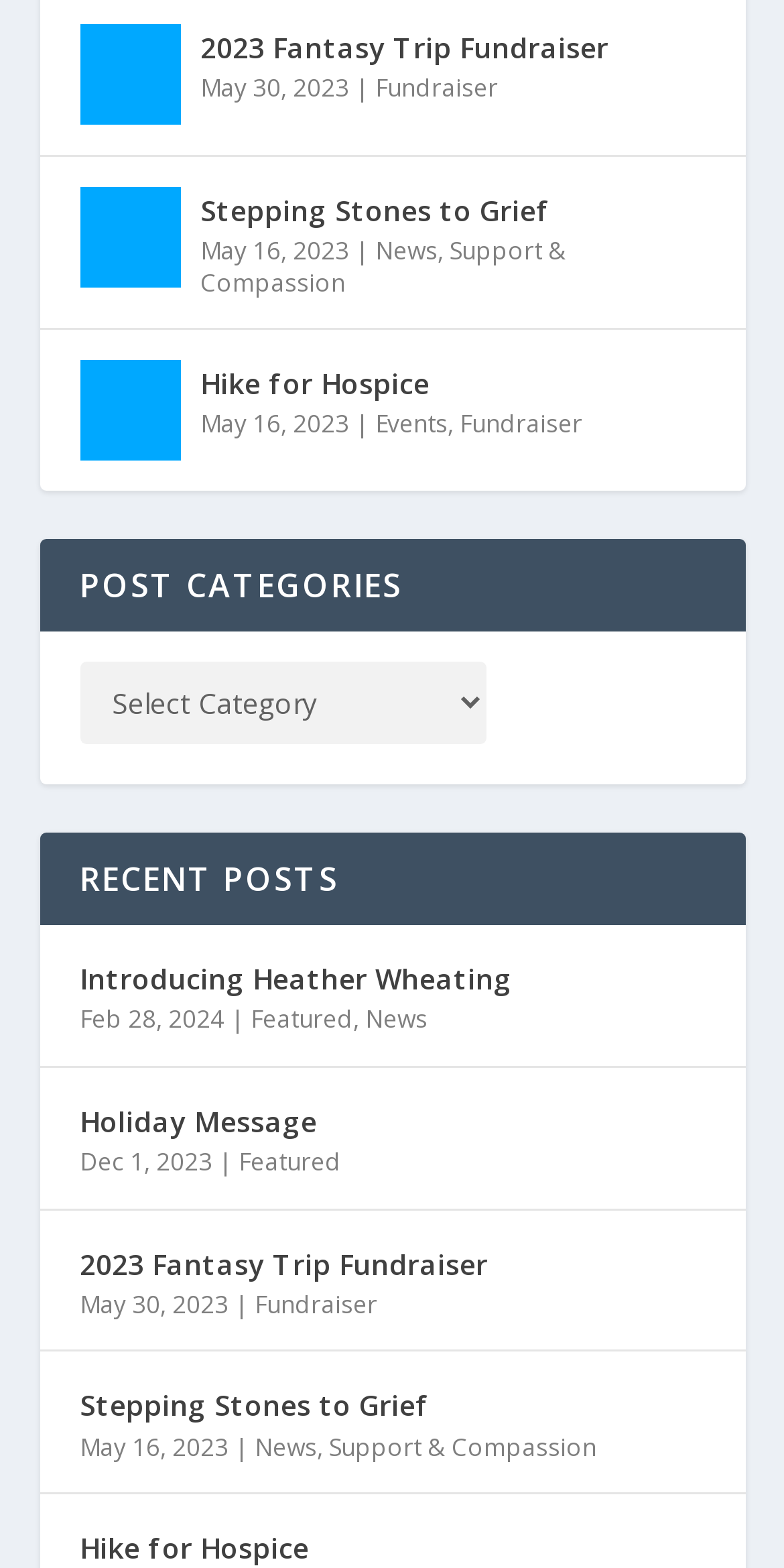What is the date of the 'Holiday Message' post?
We need a detailed and meticulous answer to the question.

The 'Holiday Message' post is identified by the link element with the text 'Holiday Message'. The date of the post is specified by the StaticText element with the text 'Dec 1, 2023', which is located near the link element with a bounding box coordinate of [0.101, 0.73, 0.271, 0.752].